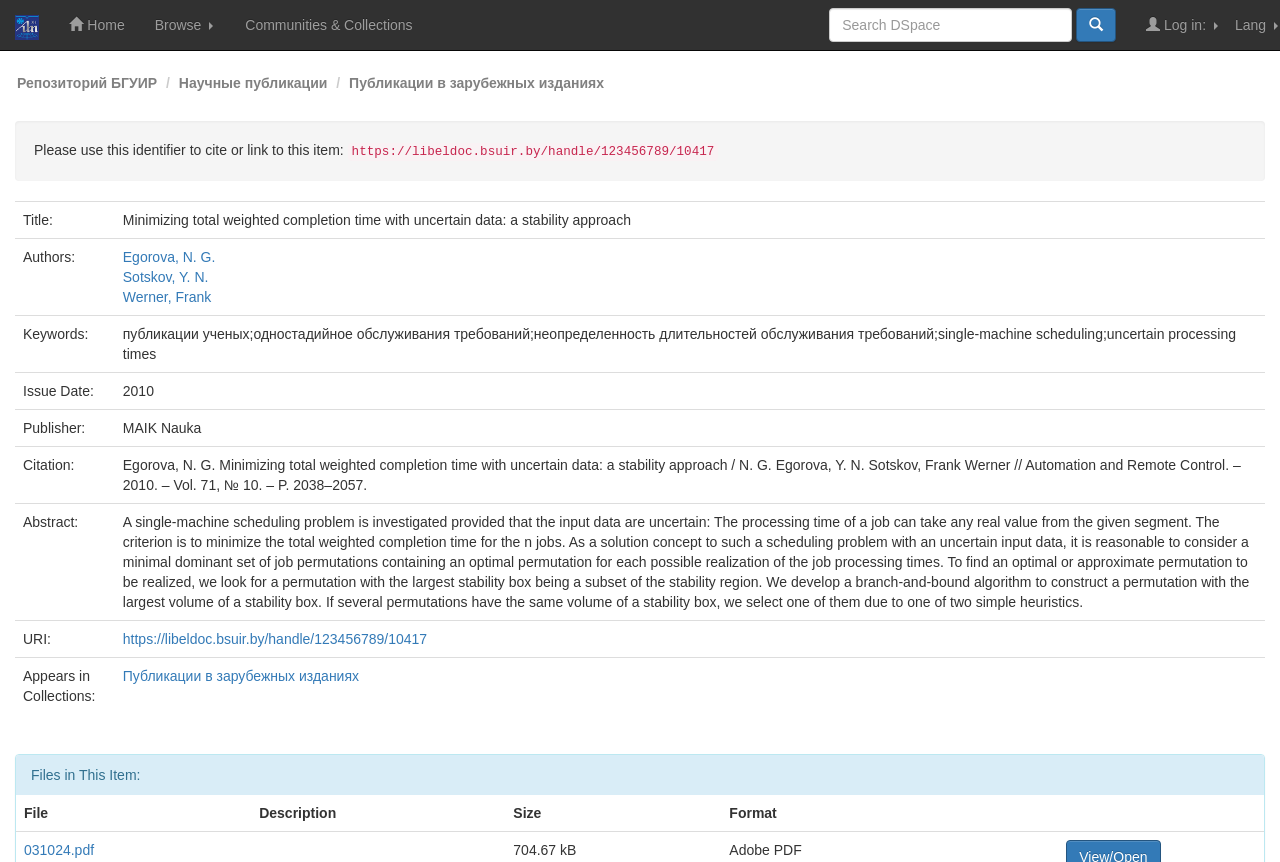How many files are there in this item?
Based on the image content, provide your answer in one word or a short phrase.

1